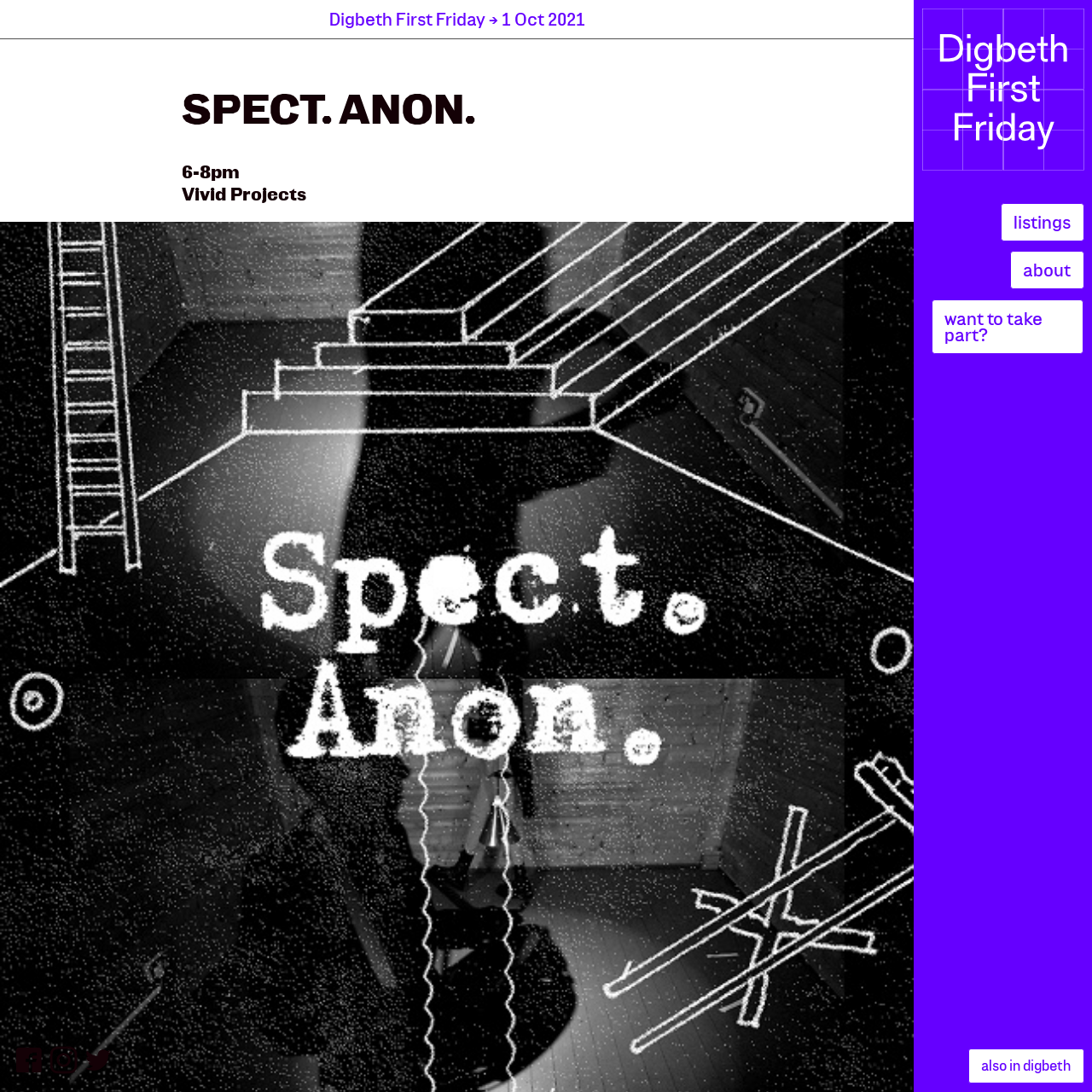From the screenshot, find the bounding box of the UI element matching this description: "Digbeth First Friday". Supply the bounding box coordinates in the form [left, top, right, bottom], each a float between 0 and 1.

[0.844, 0.007, 0.993, 0.156]